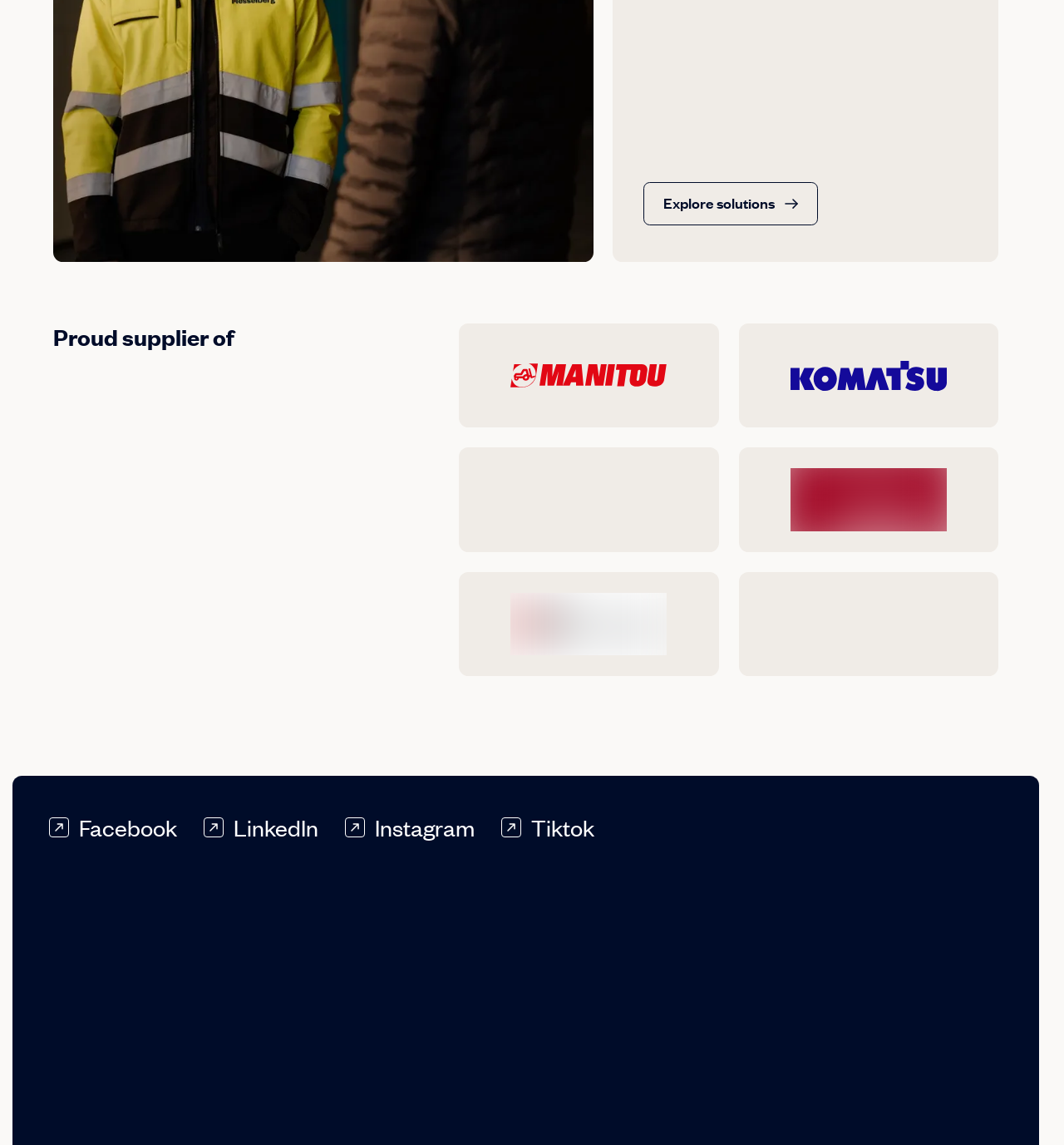Identify the bounding box coordinates of the element to click to follow this instruction: 'View Logitrans information'. Ensure the coordinates are four float values between 0 and 1, provided as [left, top, right, bottom].

[0.431, 0.499, 0.675, 0.59]